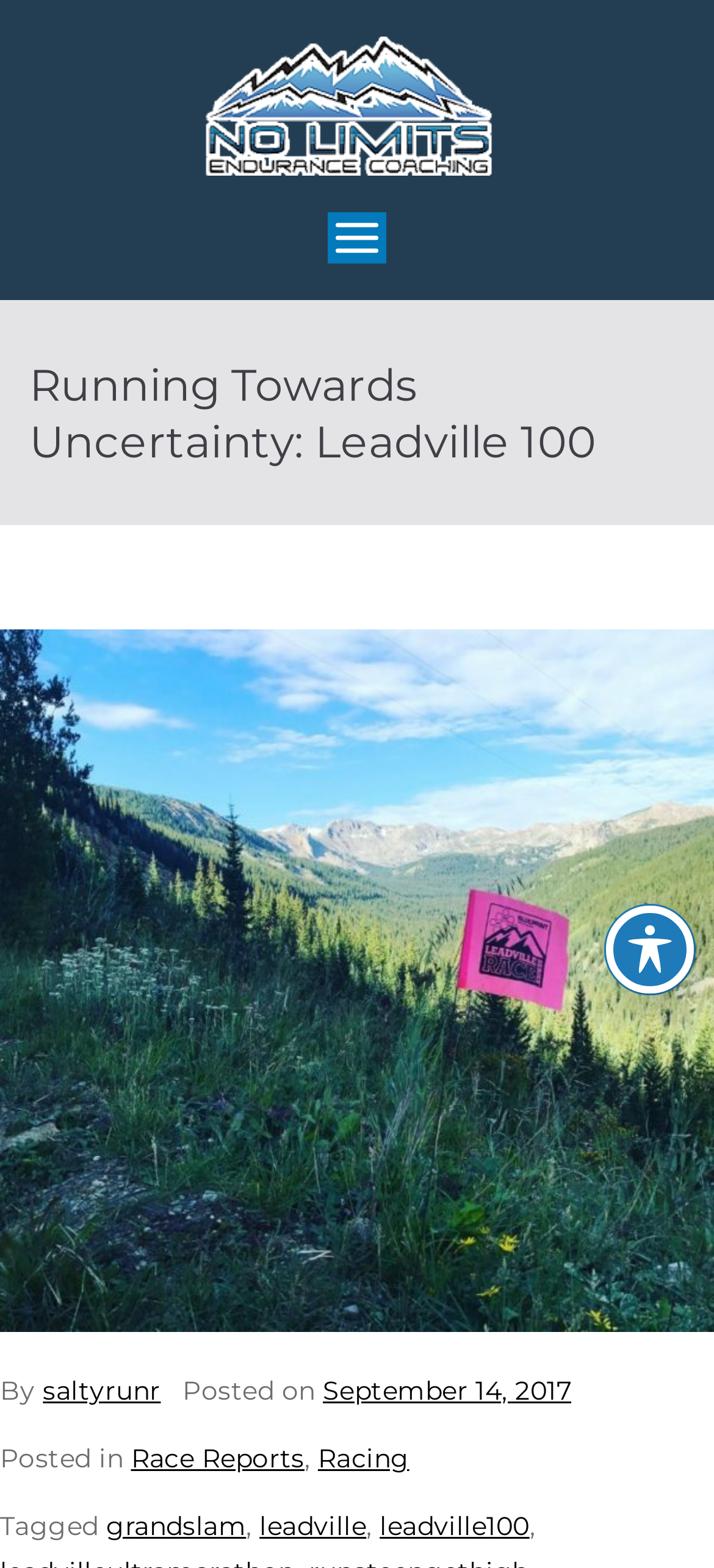Provide the bounding box coordinates for the area that should be clicked to complete the instruction: "Read the 'Running Towards Uncertainty: Leadville 100' article".

[0.041, 0.228, 0.959, 0.3]